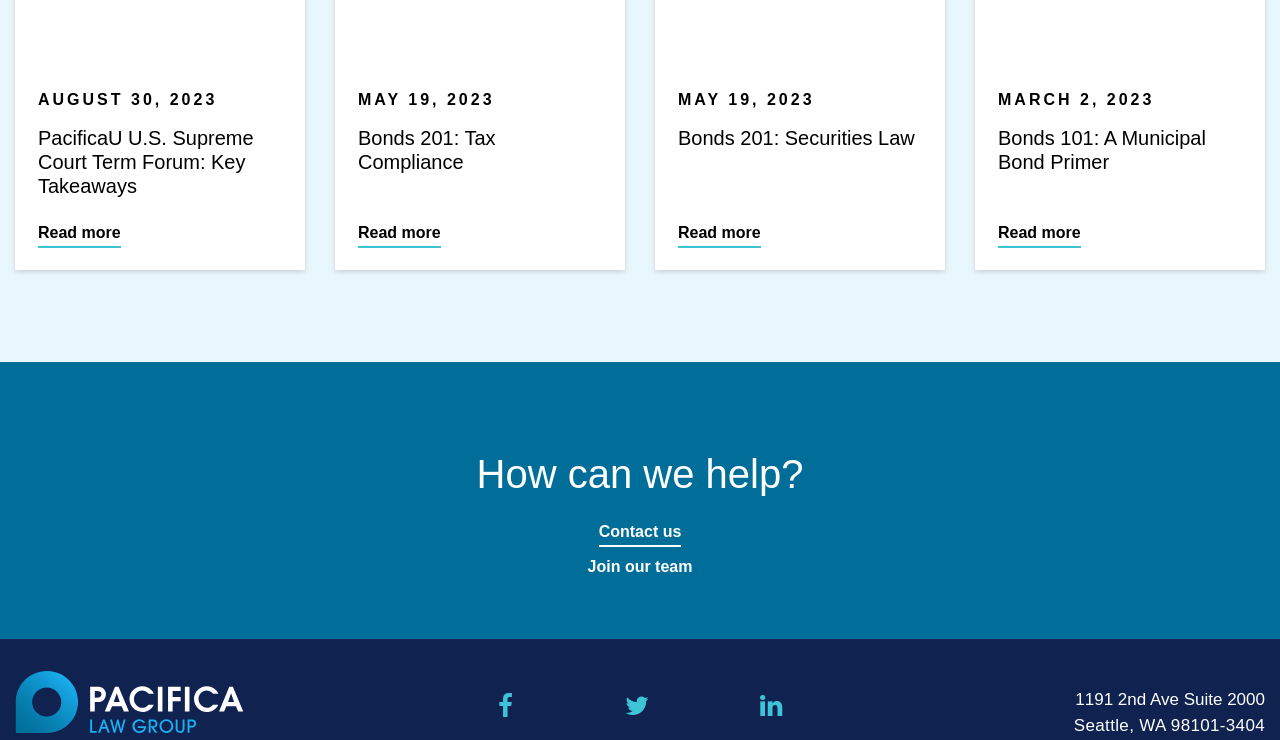Please determine the bounding box coordinates of the element's region to click for the following instruction: "View Pacifica Law Group Facebook page".

[0.389, 0.933, 0.4, 0.977]